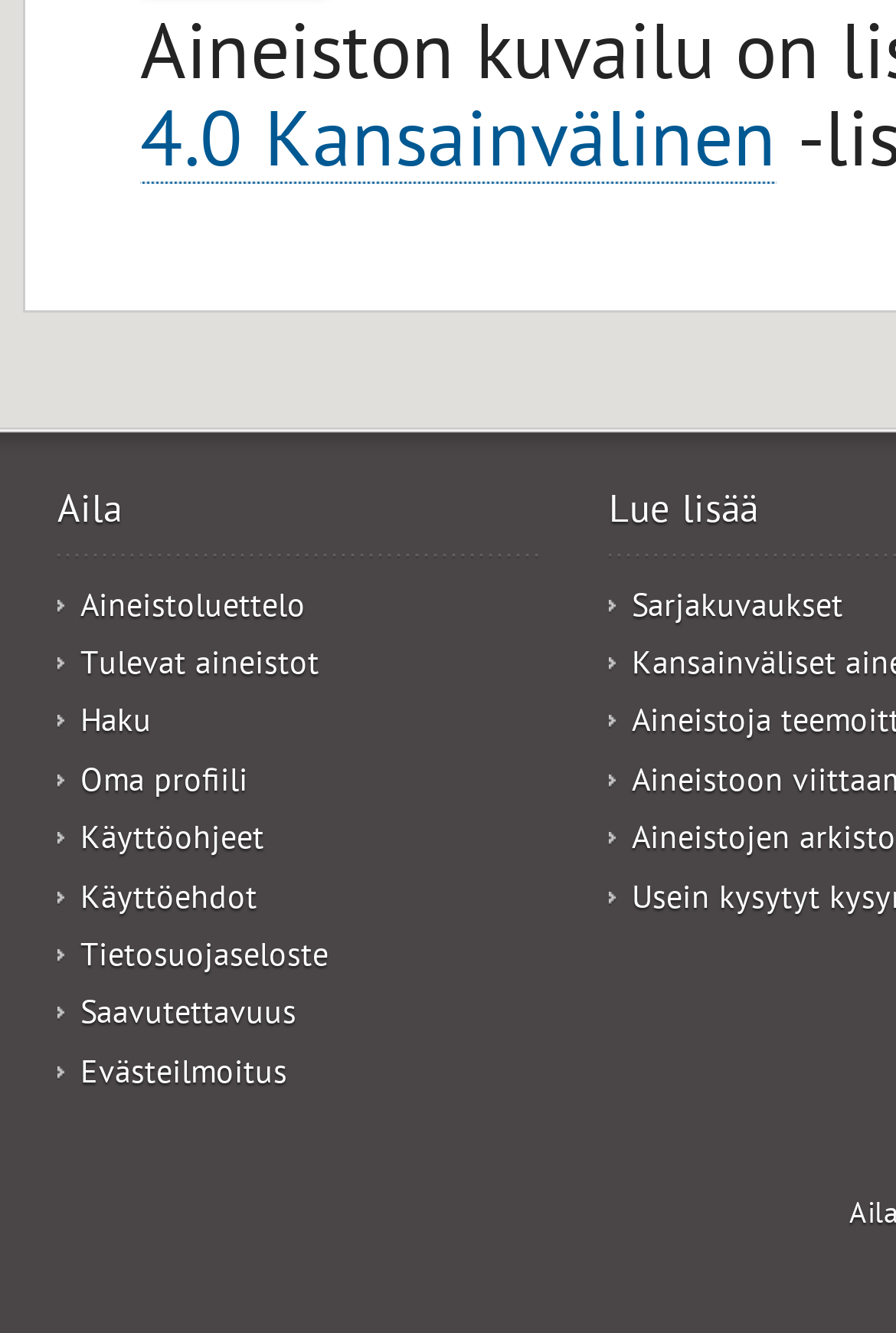What is the purpose of the 'Lue lisää' link?
By examining the image, provide a one-word or phrase answer.

To read more